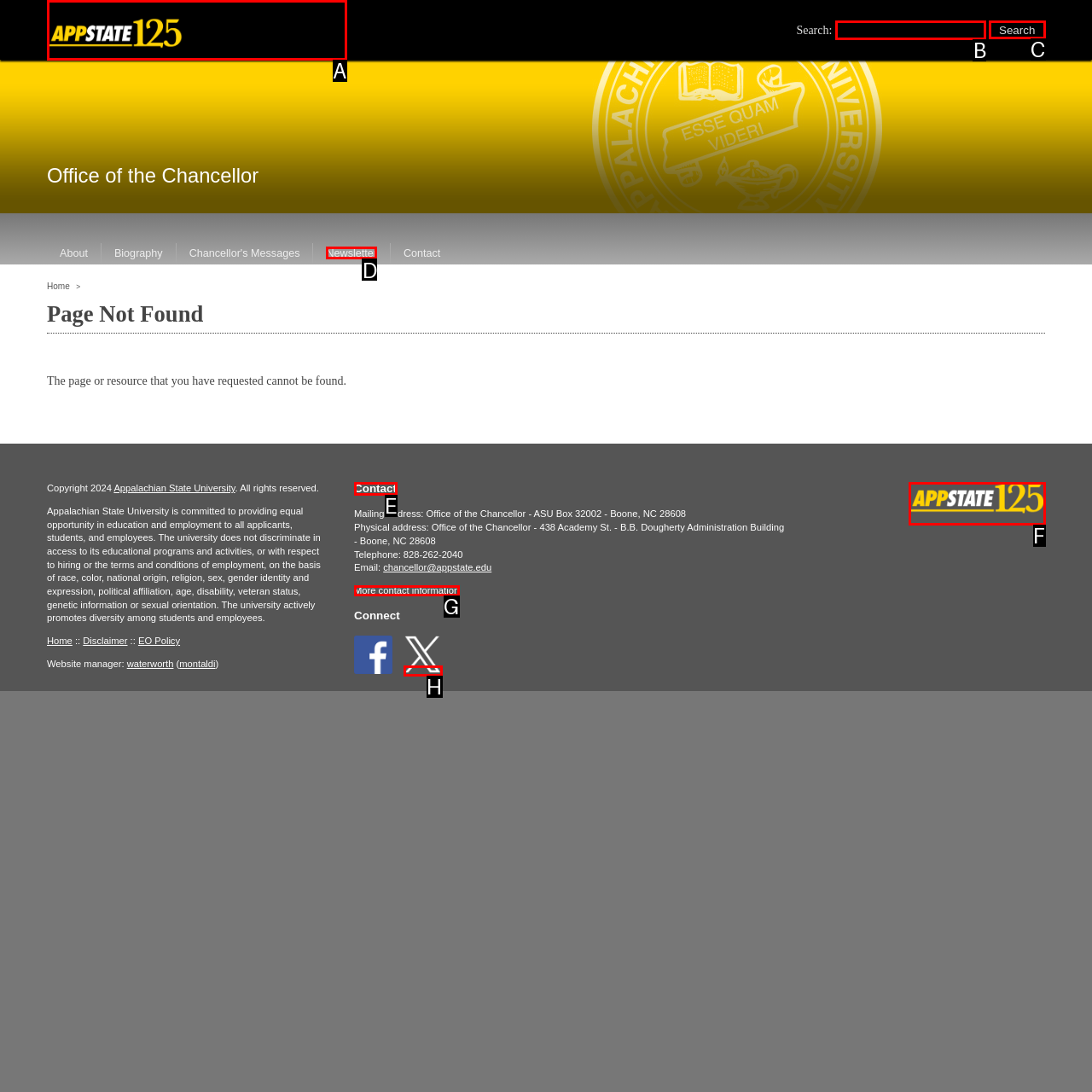Determine the letter of the element I should select to fulfill the following instruction: Search for something. Just provide the letter.

B